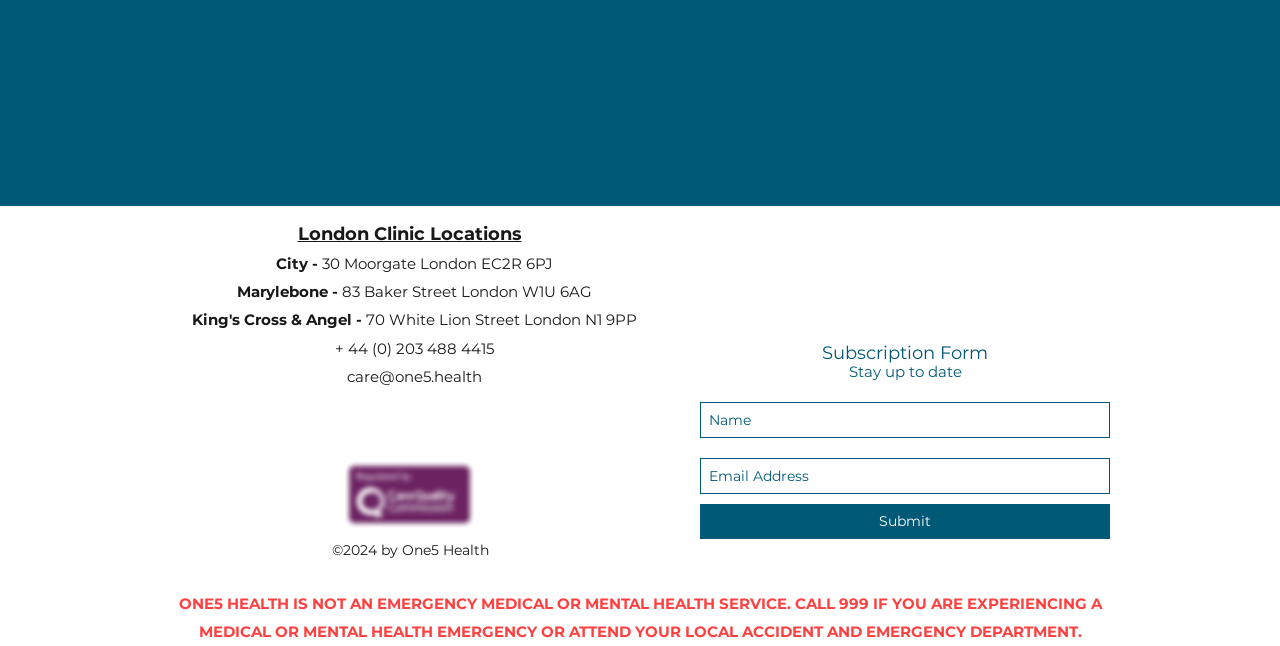Please locate the bounding box coordinates for the element that should be clicked to achieve the following instruction: "Submit the subscription form". Ensure the coordinates are given as four float numbers between 0 and 1, i.e., [left, top, right, bottom].

[0.547, 0.78, 0.867, 0.834]